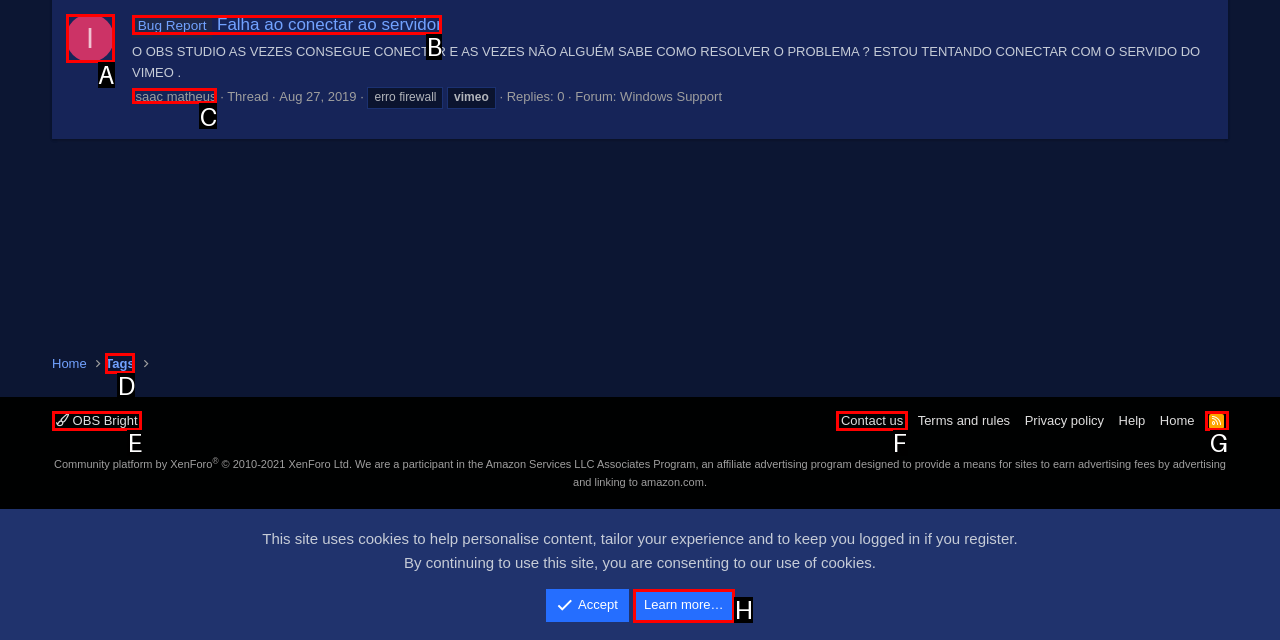Choose the letter of the UI element that aligns with the following description: Isaac matheus
State your answer as the letter from the listed options.

C